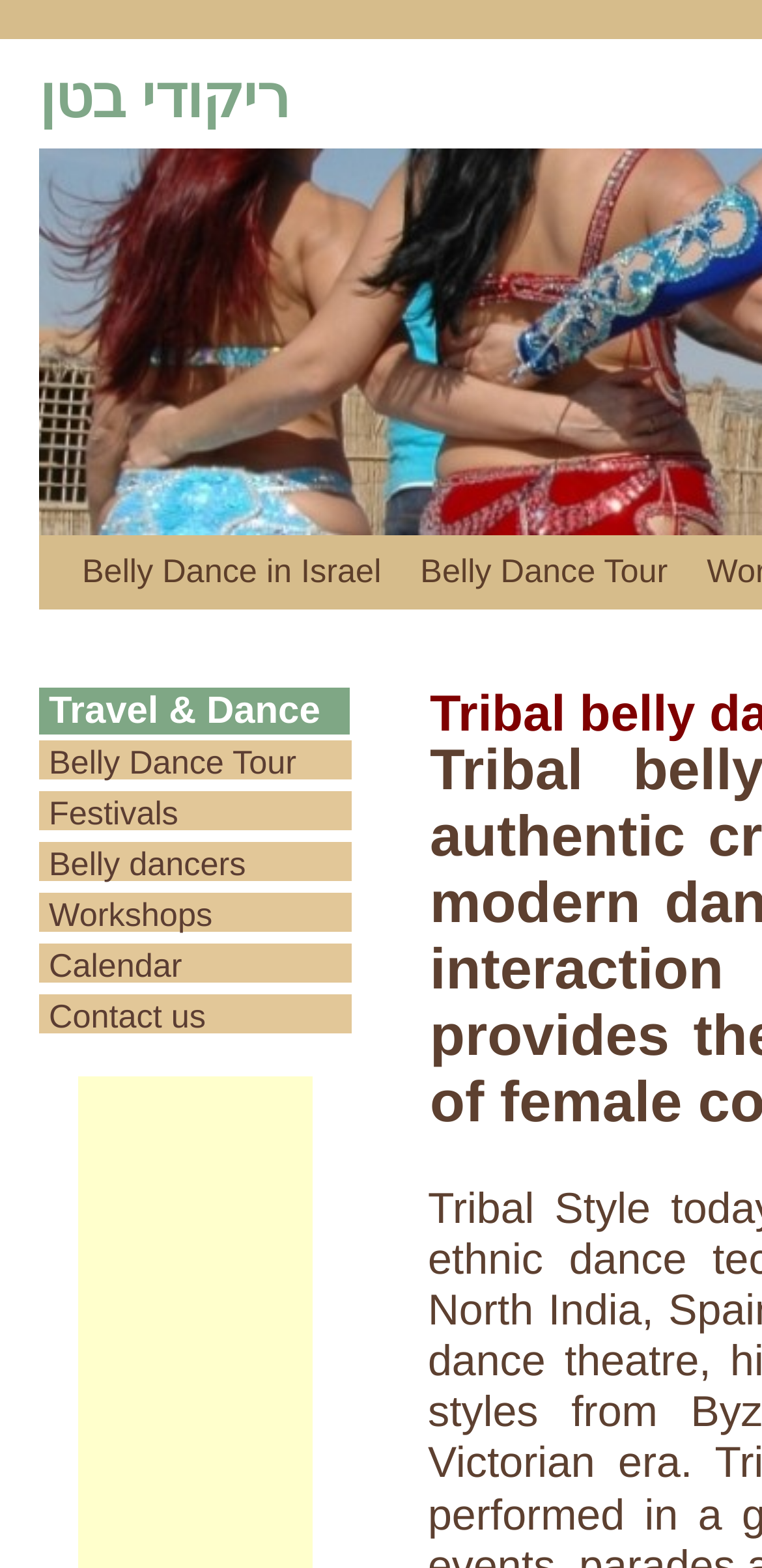Articulate a detailed summary of the webpage's content and design.

The webpage appears to be about belly dance workshops and related activities. At the top, there is a prominent link to "ריקודי בטן" (which translates to "Belly Dance" in Hebrew) on the left side, and a "לדלג לתוכן" (skip to content) link next to it. On the right side, there are two more links: "Belly Dance in Israel" and "Belly Dance Tour".

Below these links, there is a heading titled "Travel & Dance". Underneath this heading, there are six links arranged vertically, including "Belly Dance Tour", "Festivals", "Belly dancers", "Workshops", "Calendar", and "Contact us". These links are aligned to the left side of the page.

The meta description suggests that the workshop is tailored to the dancing experience of the group and includes three parts: tribal movements practice, dancing in groups, and improvisation. However, this information is not explicitly presented on the webpage, but rather seems to be a summary of the workshop's content.